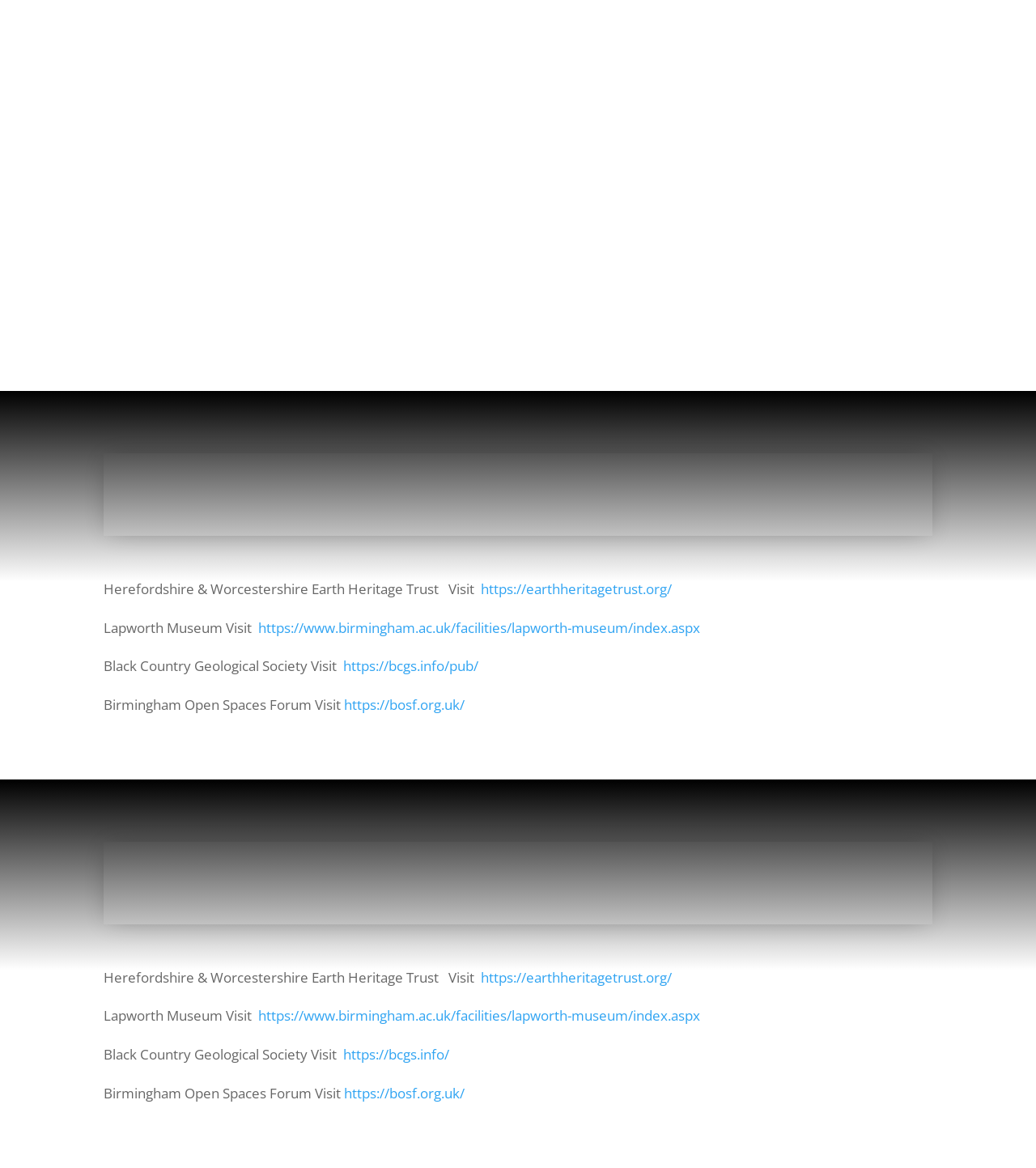Identify the bounding box coordinates necessary to click and complete the given instruction: "Visit Herefordshire & Worcestershire Earth Heritage Trust".

[0.464, 0.496, 0.648, 0.512]